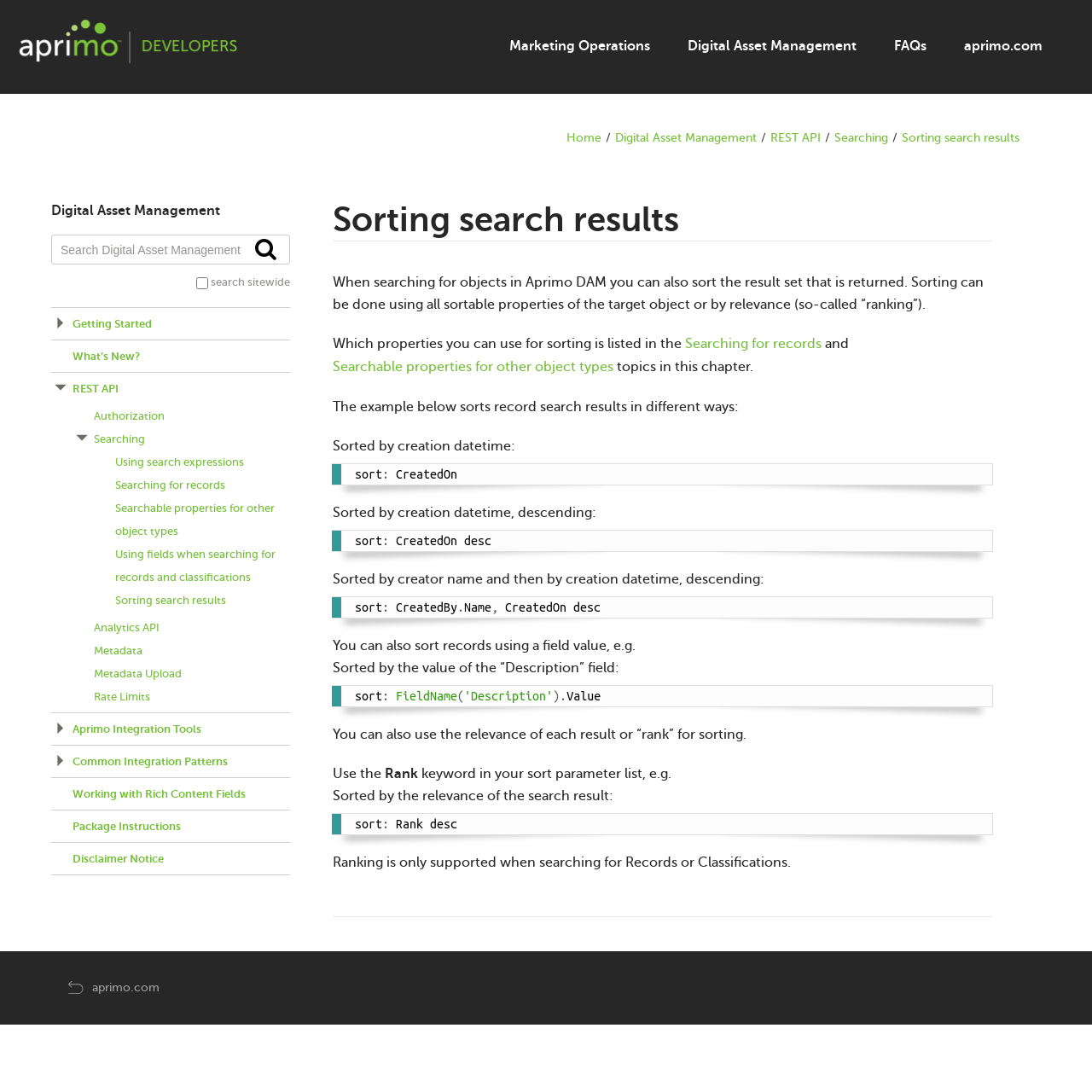What is the purpose of the search box?
Using the image provided, answer with just one word or phrase.

To search Digital Asset Management